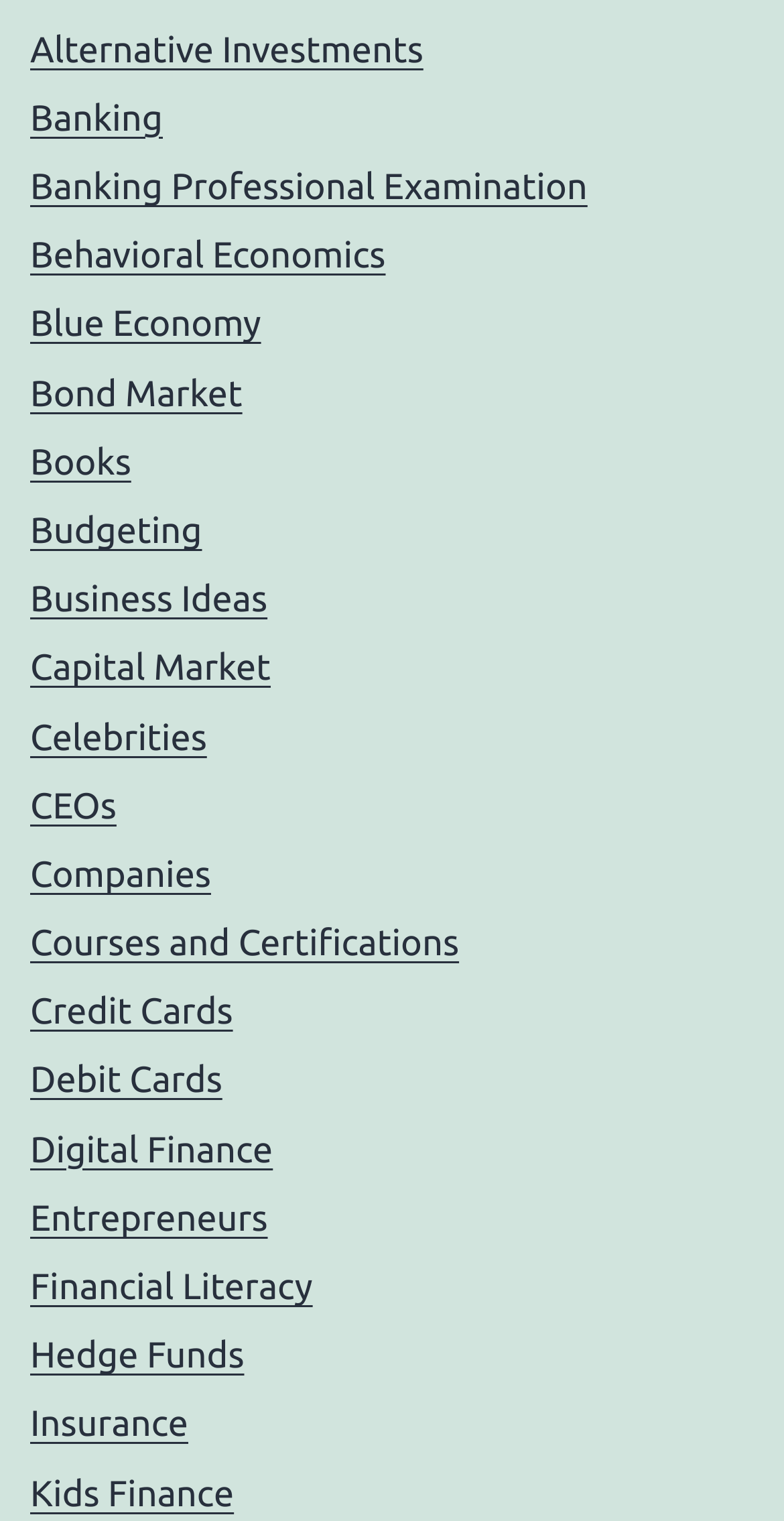Determine the bounding box coordinates of the clickable element to achieve the following action: 'Discover Business Ideas'. Provide the coordinates as four float values between 0 and 1, formatted as [left, top, right, bottom].

[0.038, 0.381, 0.341, 0.407]